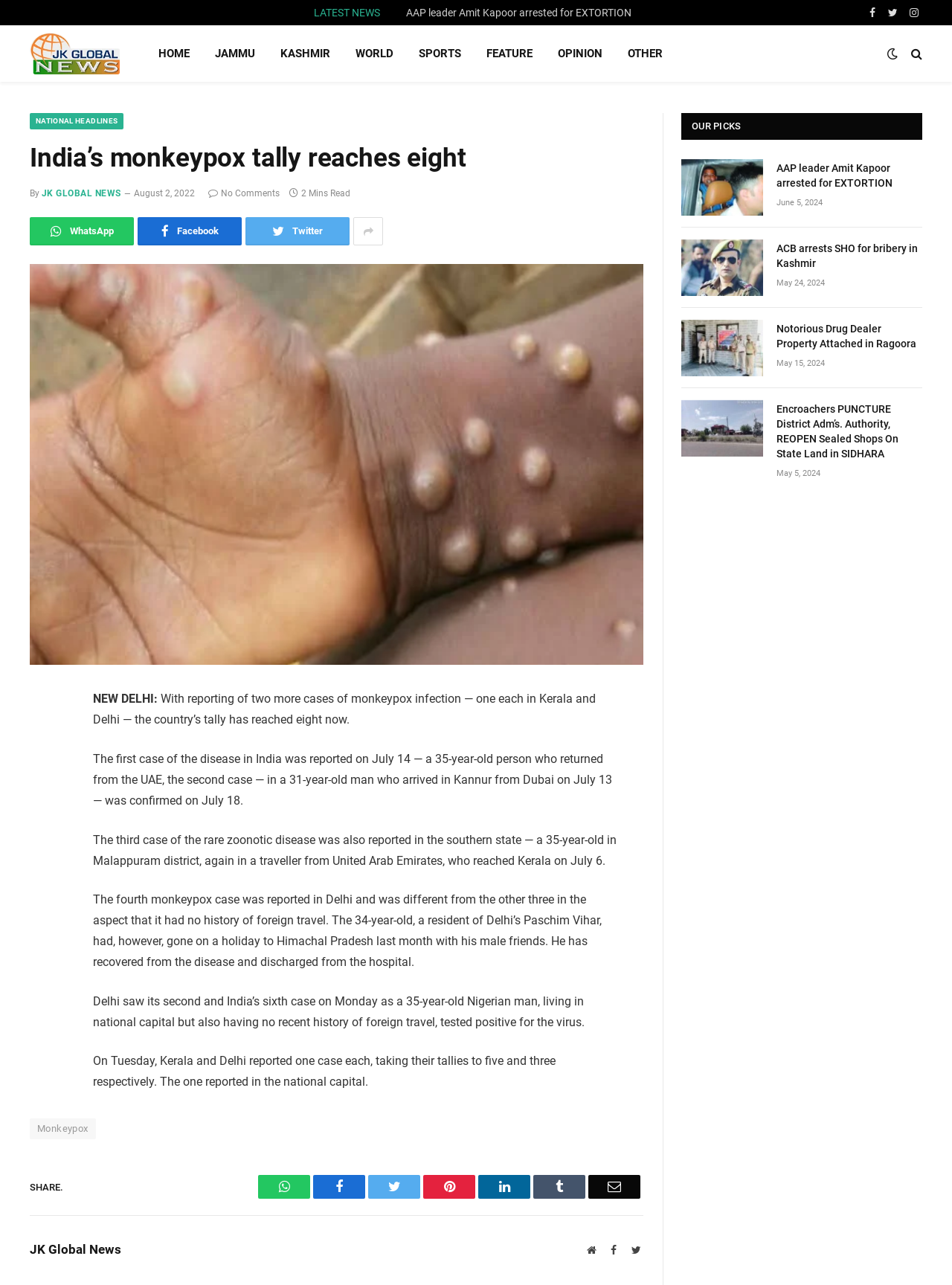Please identify the bounding box coordinates of the element's region that I should click in order to complete the following instruction: "Click on the 'Monkeypox' link". The bounding box coordinates consist of four float numbers between 0 and 1, i.e., [left, top, right, bottom].

[0.031, 0.871, 0.1, 0.887]